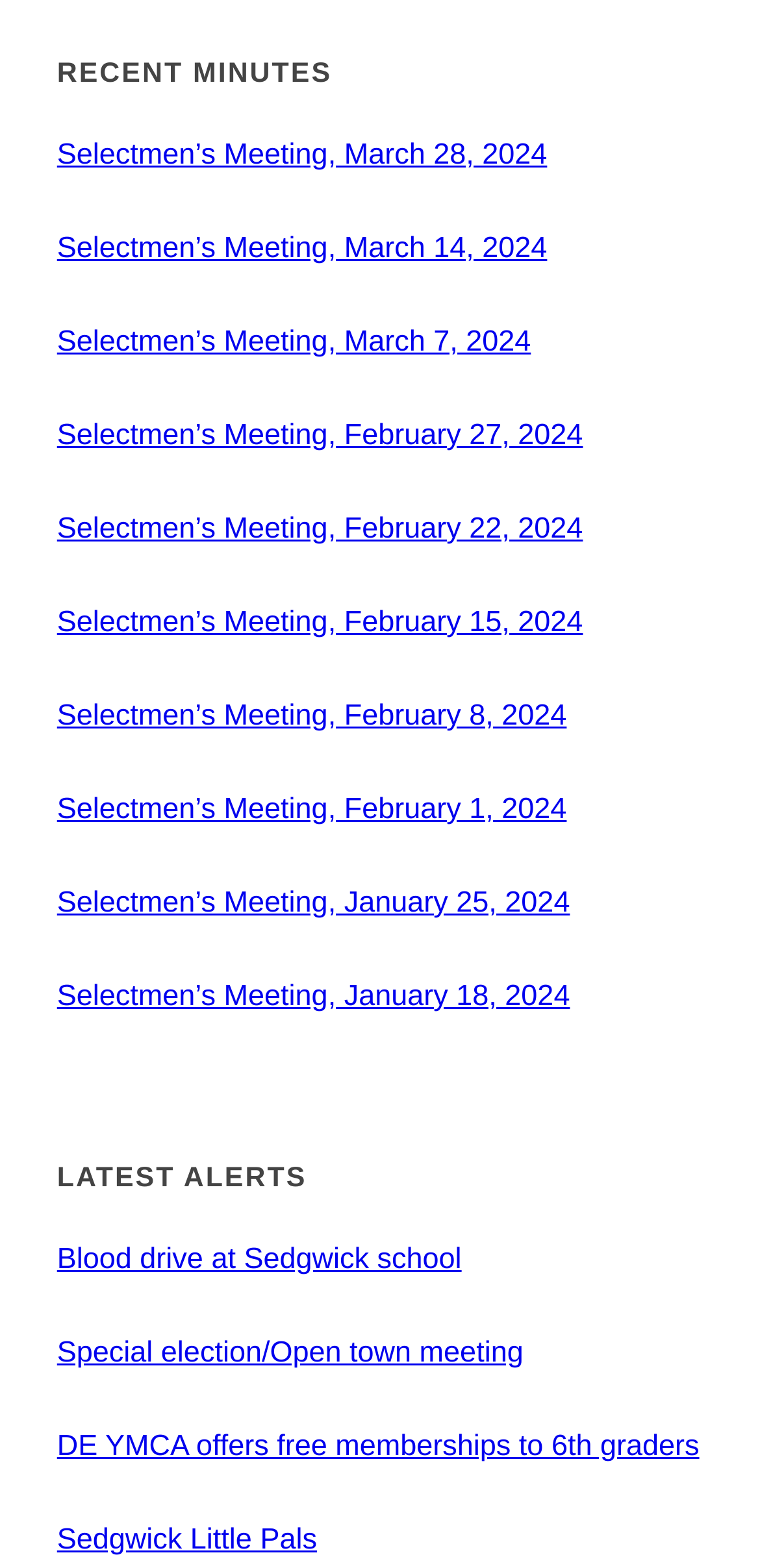Using the provided element description: "Selectmen’s Meeting, February 22, 2024", identify the bounding box coordinates. The coordinates should be four floats between 0 and 1 in the order [left, top, right, bottom].

[0.075, 0.32, 0.925, 0.354]